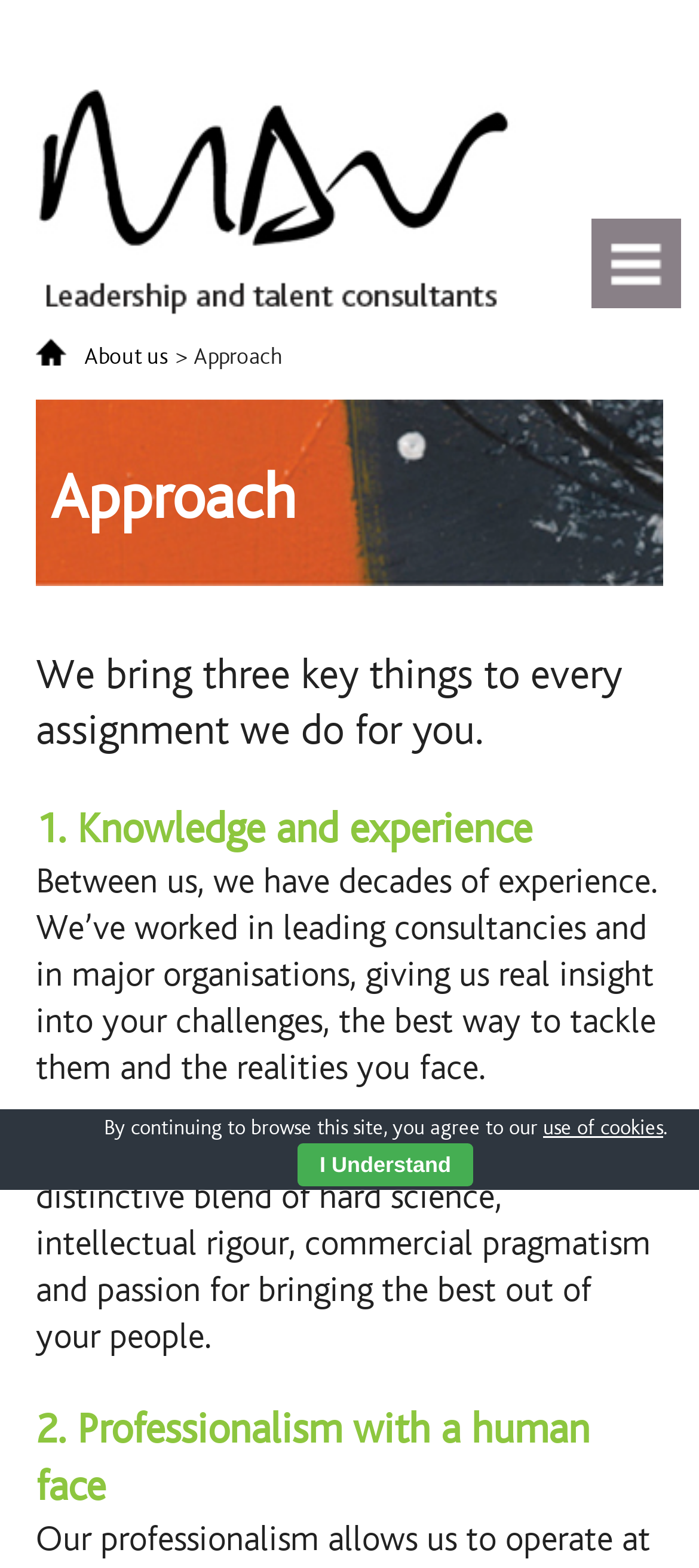Respond to the question below with a single word or phrase:
What is the background of the company's team members?

Decades of experience in leading consultancies and major organisations